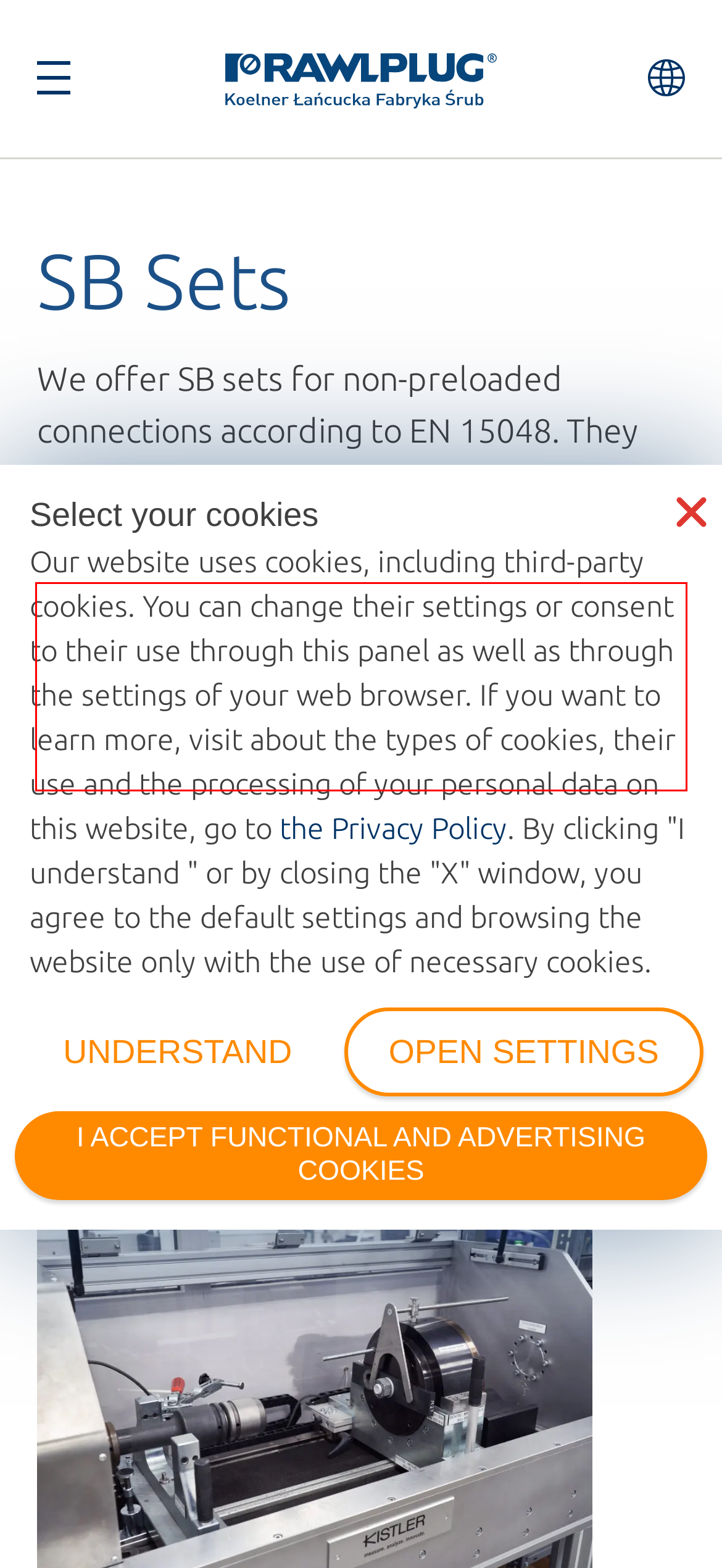Examine the webpage screenshot and use OCR to obtain the text inside the red bounding box.

We recommend assembling our sets using controlled torques, the values of which are given in our manual (available here: PL EN DE IT FR).